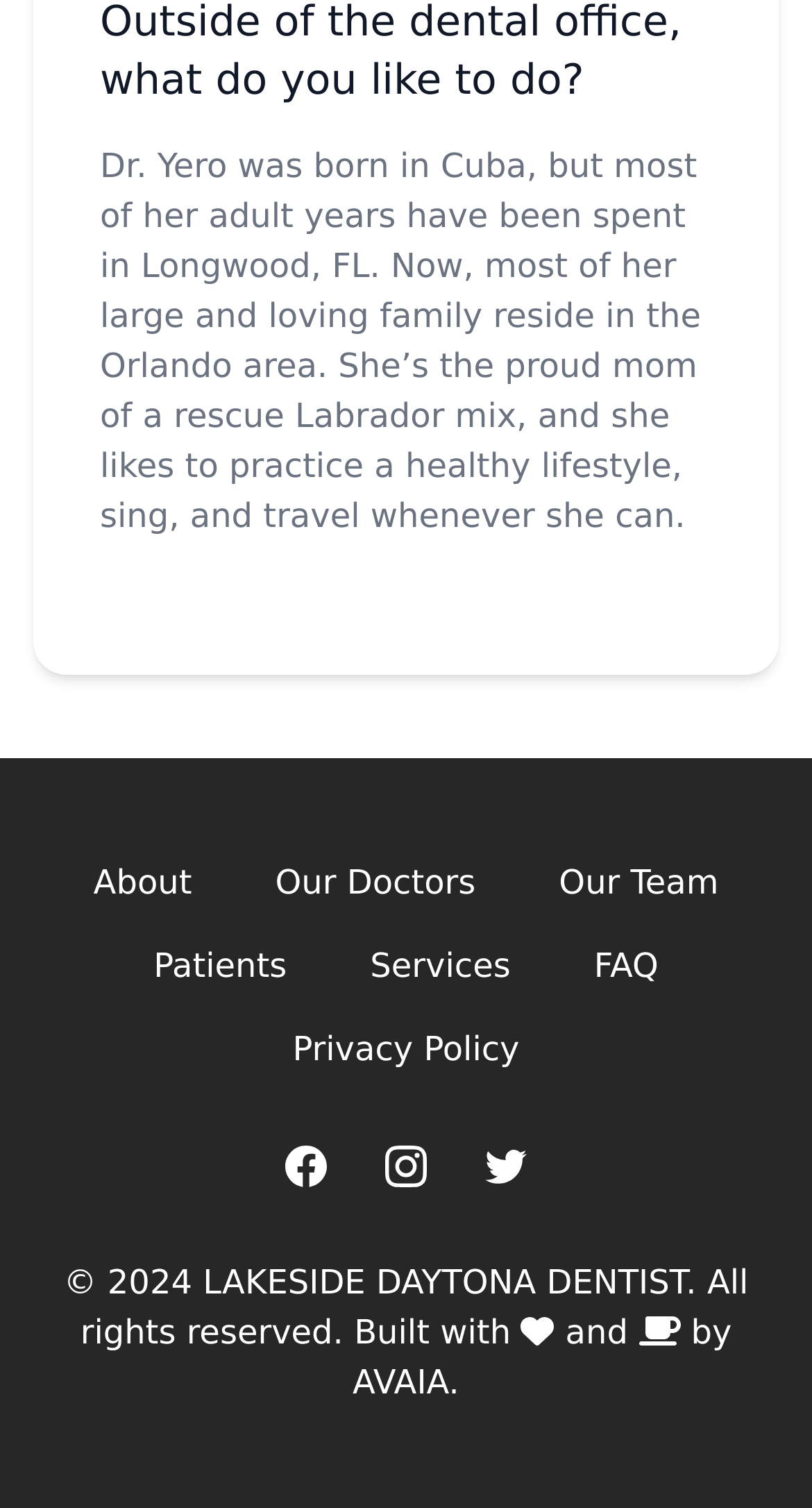Determine the coordinates of the bounding box that should be clicked to complete the instruction: "Visit Our Doctors page". The coordinates should be represented by four float numbers between 0 and 1: [left, top, right, bottom].

[0.339, 0.572, 0.586, 0.598]